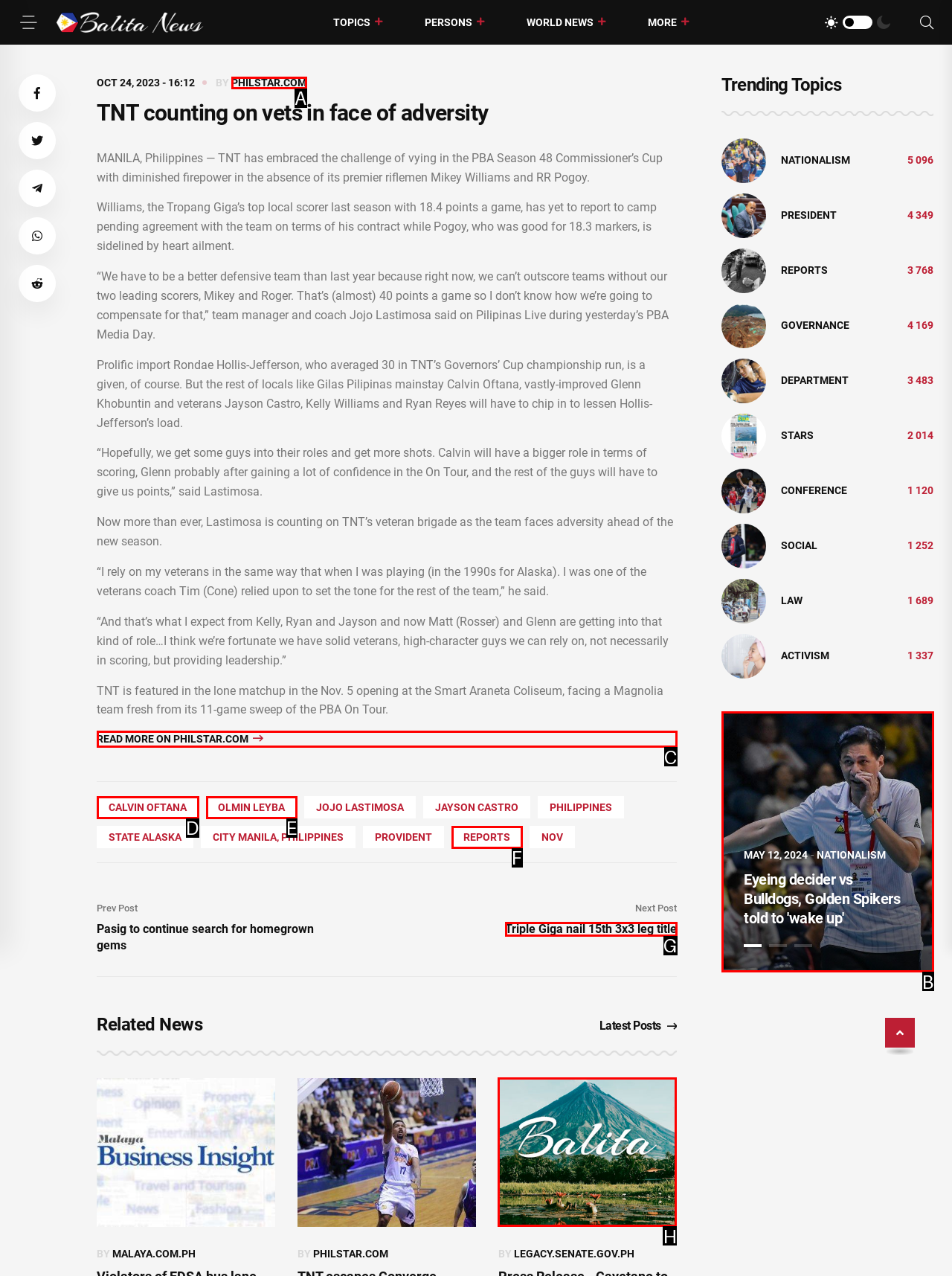Determine the HTML element to be clicked to complete the task: Read more on Philstar.com. Answer by giving the letter of the selected option.

C